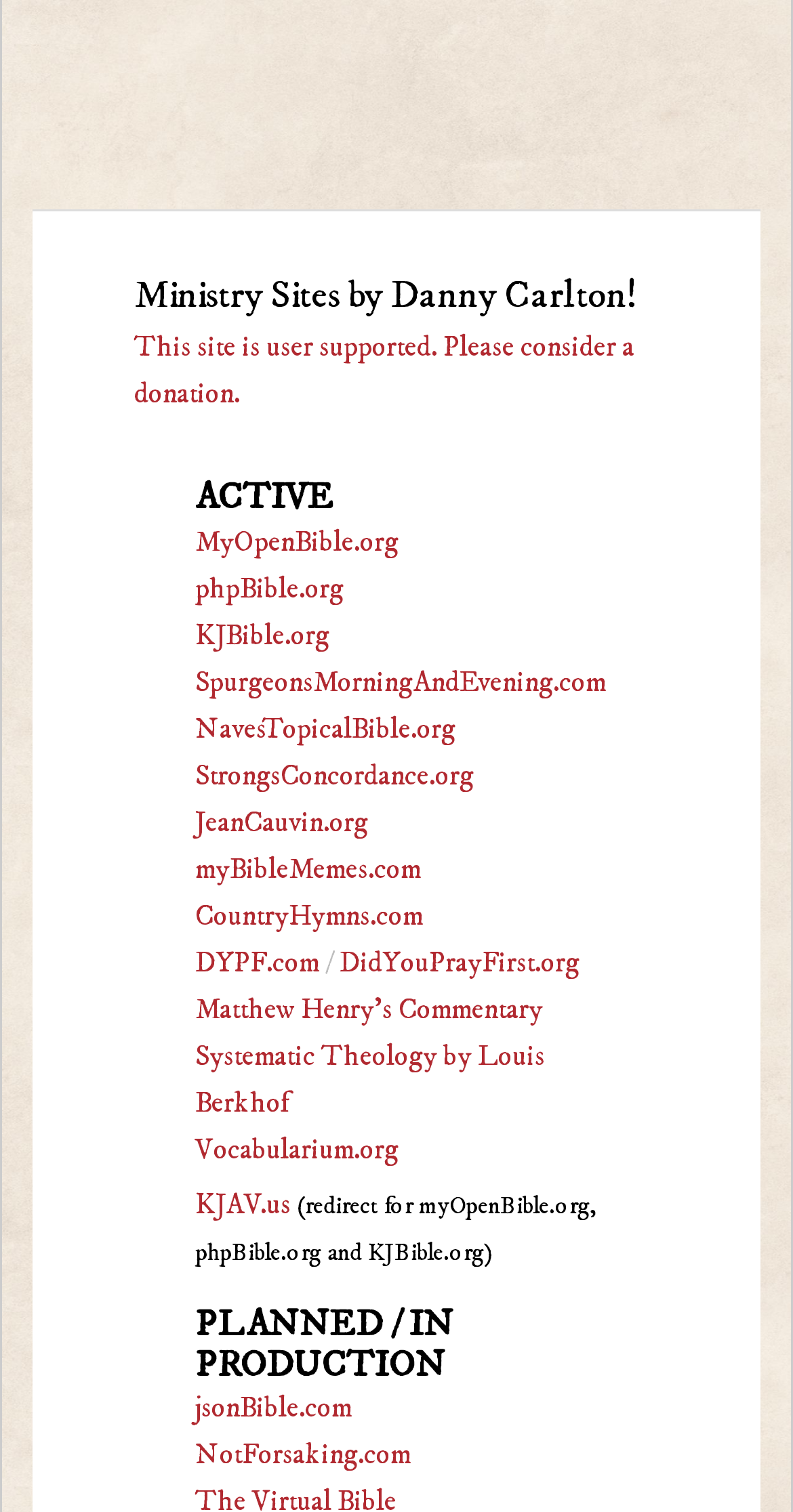Provide the bounding box coordinates for the UI element that is described by this text: "Systematic Theology by Louis Berkhof". The coordinates should be in the form of four float numbers between 0 and 1: [left, top, right, bottom].

[0.246, 0.687, 0.687, 0.742]